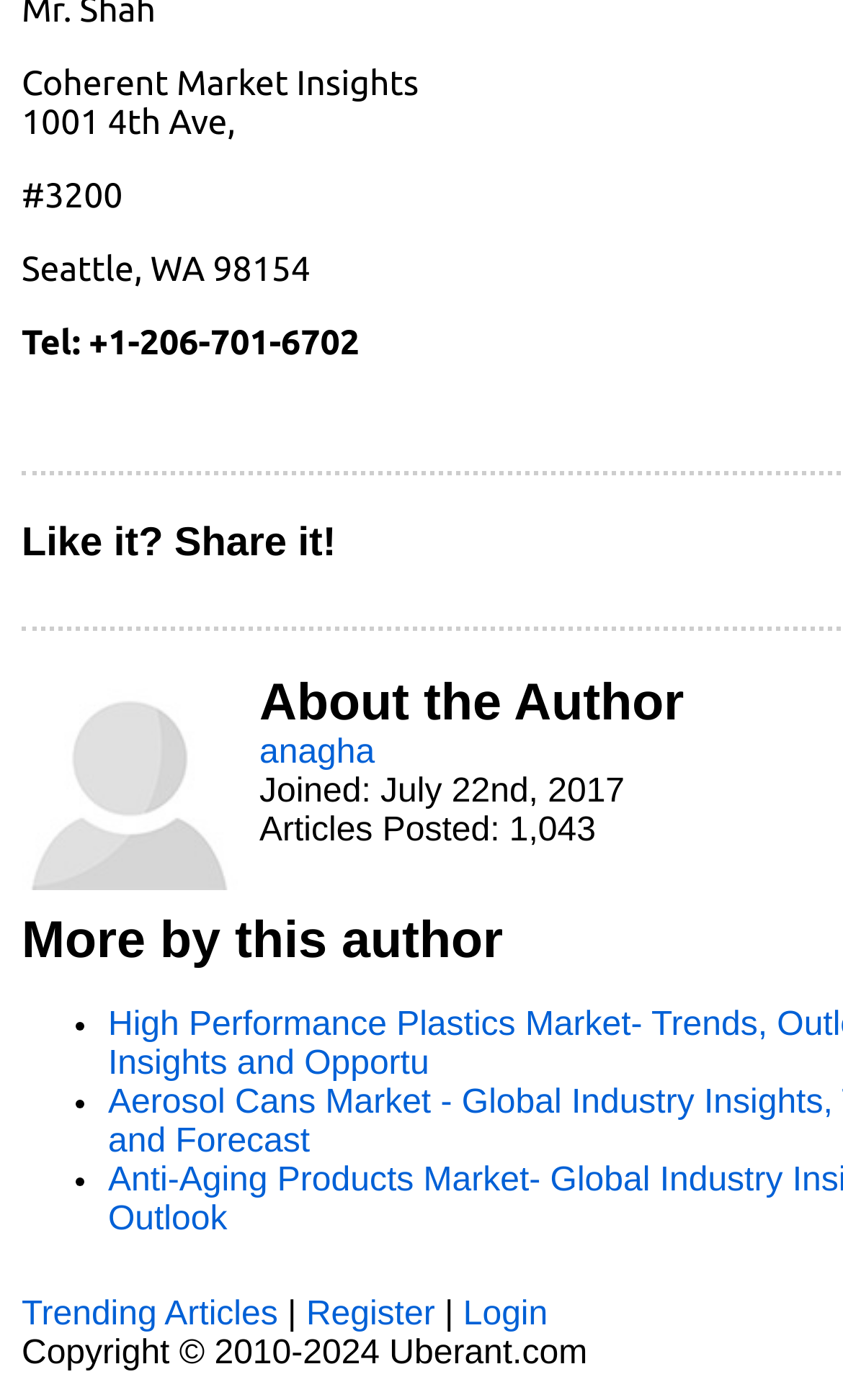Refer to the image and offer a detailed explanation in response to the question: What is the author's phone number?

The author's phone number can be found in the top section of the webpage, where the author's information is displayed. The phone number is written next to the label 'Tel:', and it is '+1-206-701-6702'.